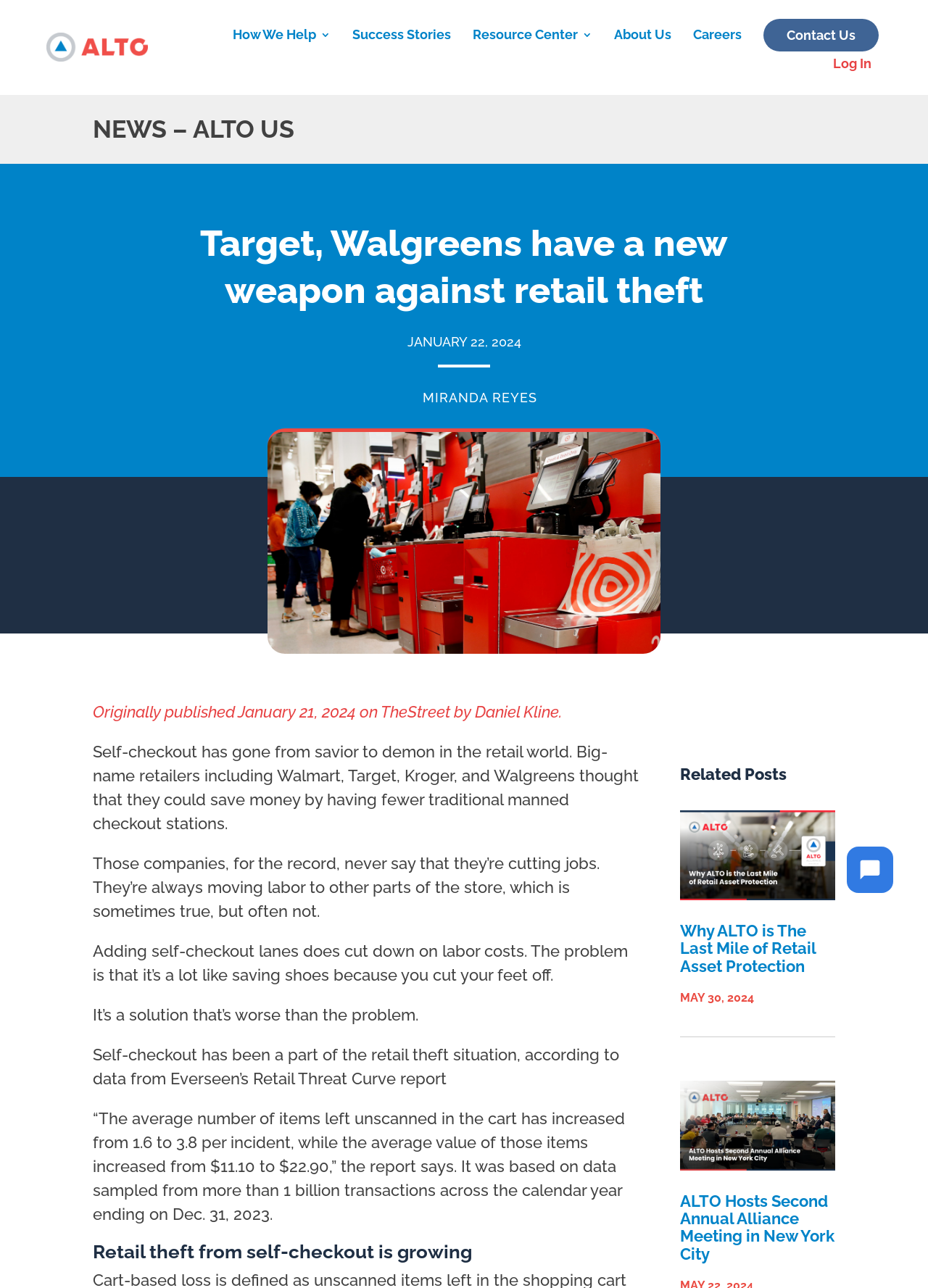Provide a comprehensive description of the webpage.

The webpage appears to be a news article discussing retail theft and its relation to self-checkout lanes. At the top, there is a navigation menu with seven links: "How We Help 3", "Success Stories", "Resource Center 3", "About Us", "Careers", "Contact Us", and "Log In". Below the navigation menu, there is a title "NEWS – ALTO US" followed by the article title "Target, Walgreens have a new weapon against retail theft" and the author's name "MIRANDA REYES". 

To the right of the article title, there is an image. The article itself is divided into several paragraphs, with the first paragraph discussing how self-checkout lanes were initially seen as a way to save money but have since become a problem due to increased retail theft. The article cites data from Everseen's Retail Threat Curve report, which shows an increase in the average number of items left unscanned in carts and the average value of those items.

Below the article, there is a section titled "Related Posts" with three article previews. Each preview includes an image, a title, and a link to the full article. The titles of the related posts are "Why ALTO is The Last Mile of Retail Asset Protection" and "ALTO Hosts Second Annual Alliance Meeting in New York City". 

On the right side of the page, there is a chatbot iframe.